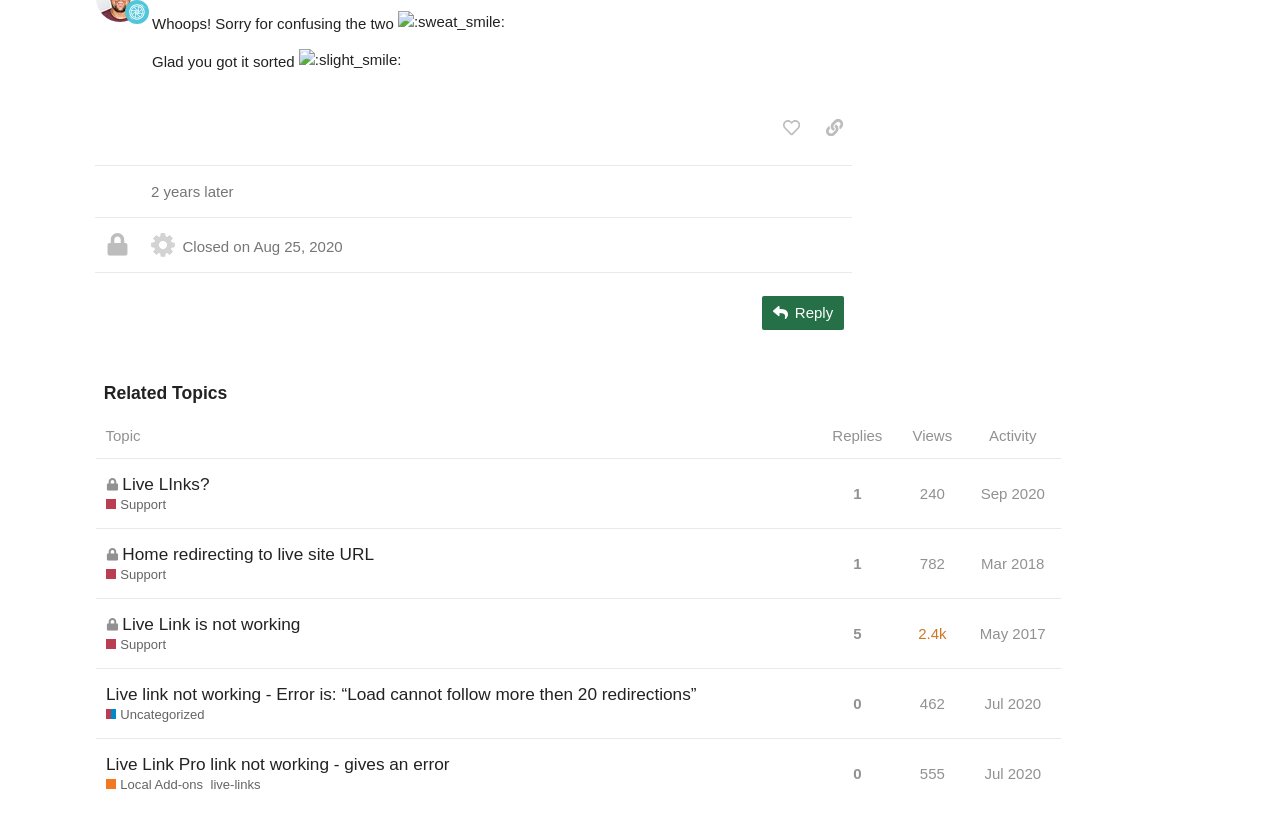From the screenshot, find the bounding box of the UI element matching this description: "parent_node: Search name="s"". Supply the bounding box coordinates in the form [left, top, right, bottom], each a float between 0 and 1.

None